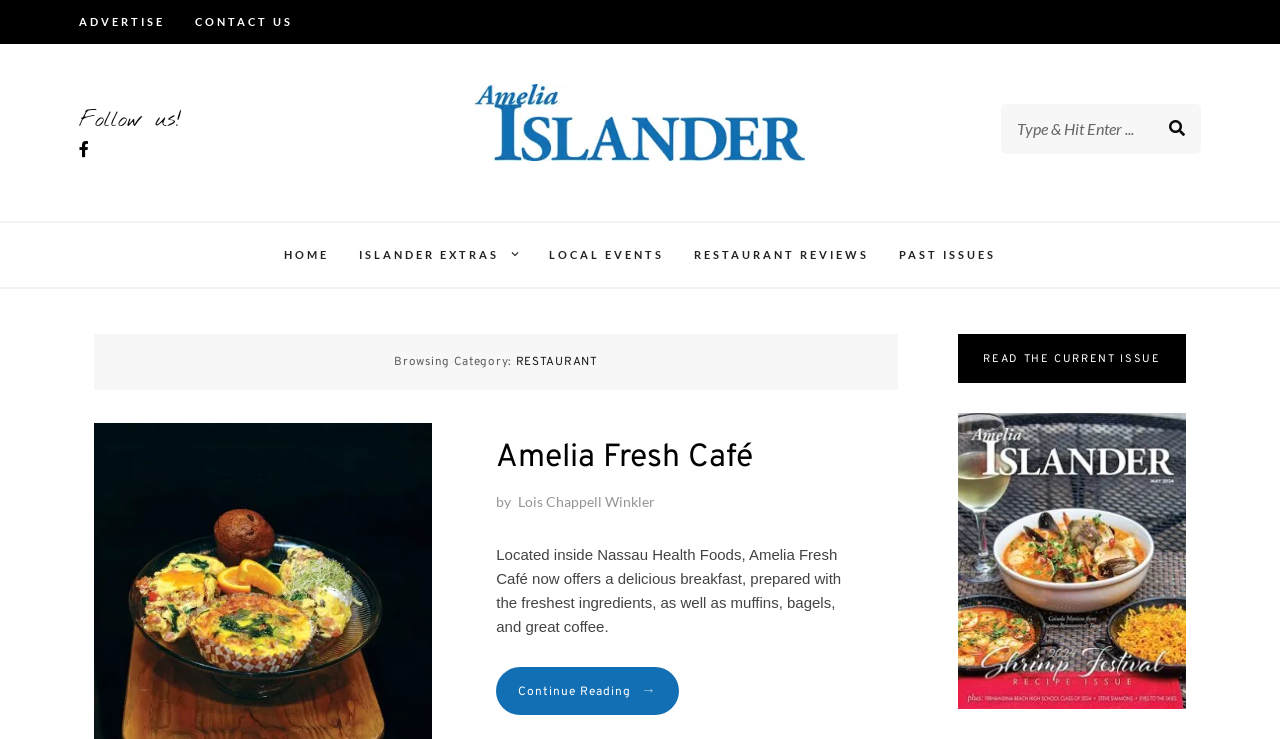Please determine the bounding box coordinates of the element's region to click for the following instruction: "Expand the child menu".

[0.39, 0.324, 0.413, 0.364]